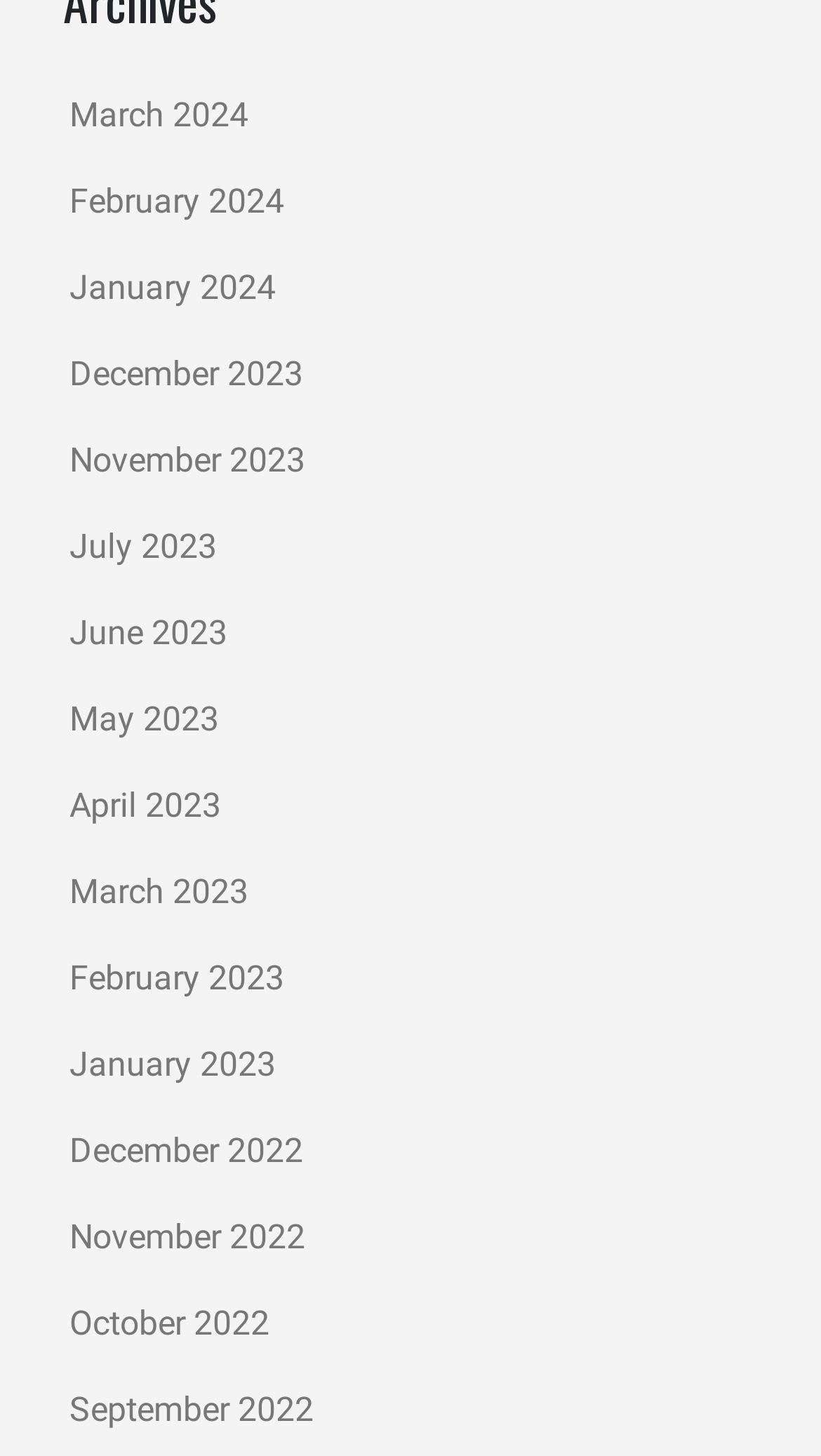Refer to the screenshot and give an in-depth answer to this question: What is the pattern of the months listed?

I observed the list of links and found that the months are listed in descending order, from the most recent month (March 2024) to the earliest month (September 2022).